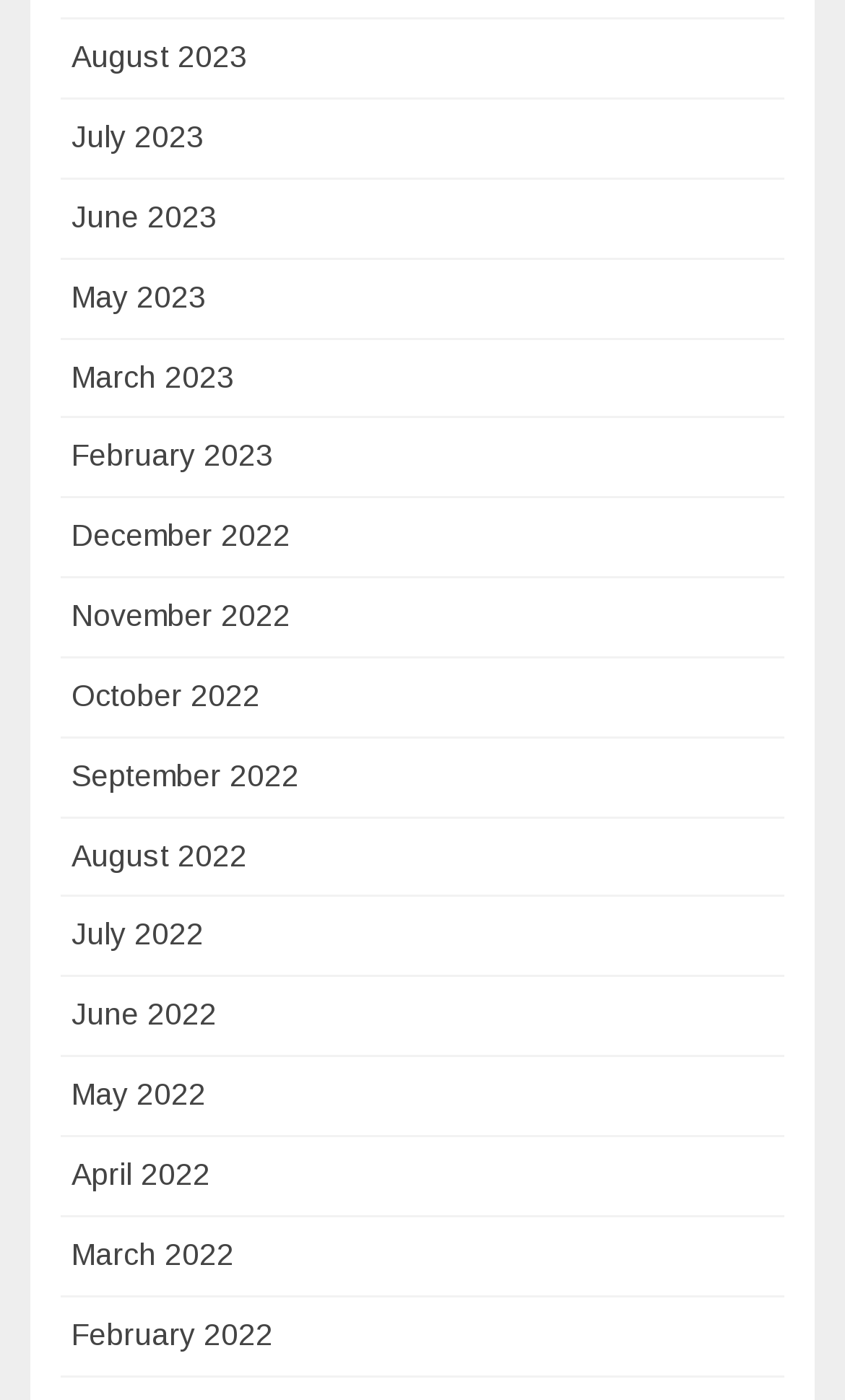Please specify the coordinates of the bounding box for the element that should be clicked to carry out this instruction: "view August 2023". The coordinates must be four float numbers between 0 and 1, formatted as [left, top, right, bottom].

[0.085, 0.028, 0.292, 0.053]